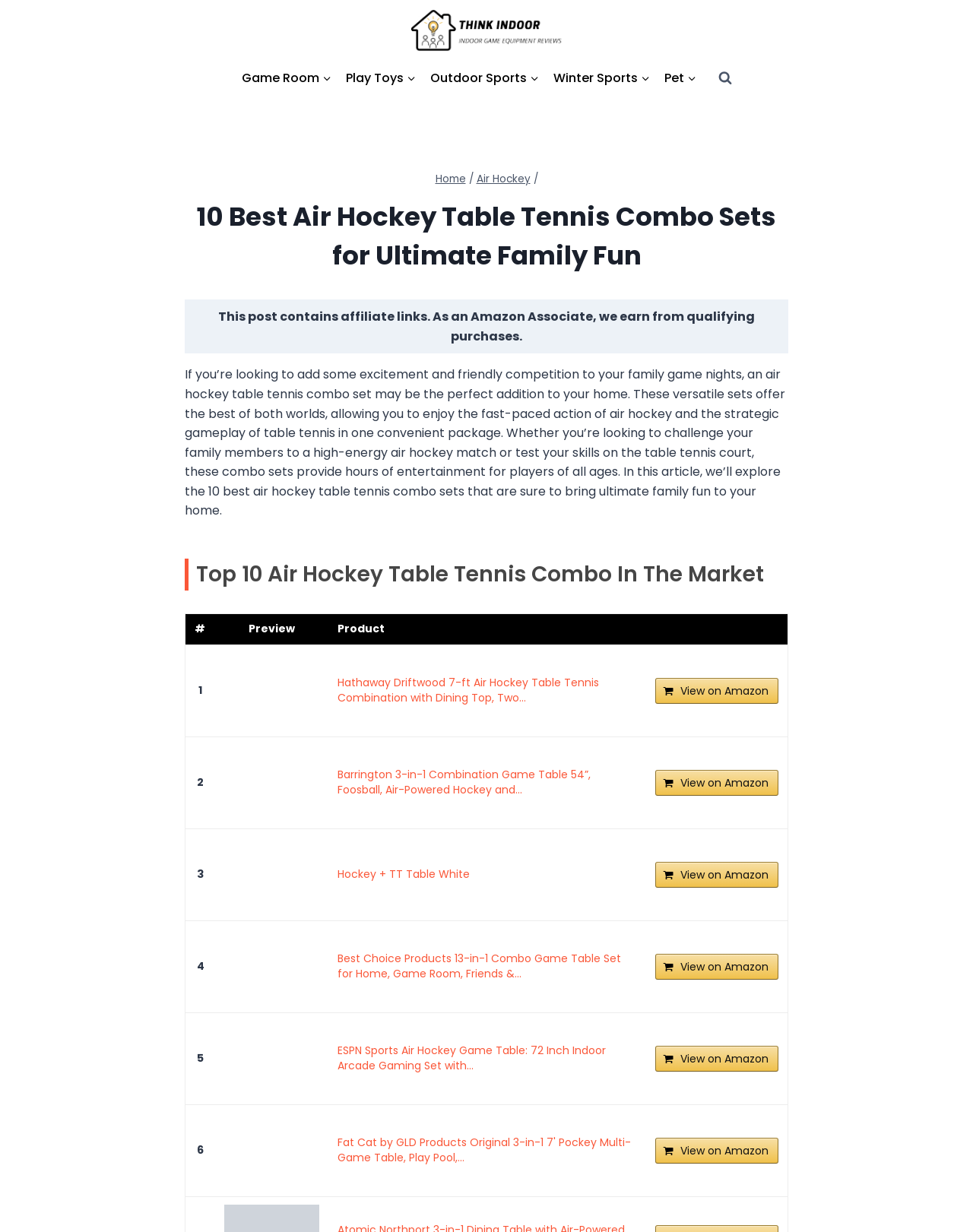Determine the bounding box coordinates of the clickable element to achieve the following action: 'Click on the 'Game Room' link'. Provide the coordinates as four float values between 0 and 1, formatted as [left, top, right, bottom].

[0.241, 0.049, 0.348, 0.077]